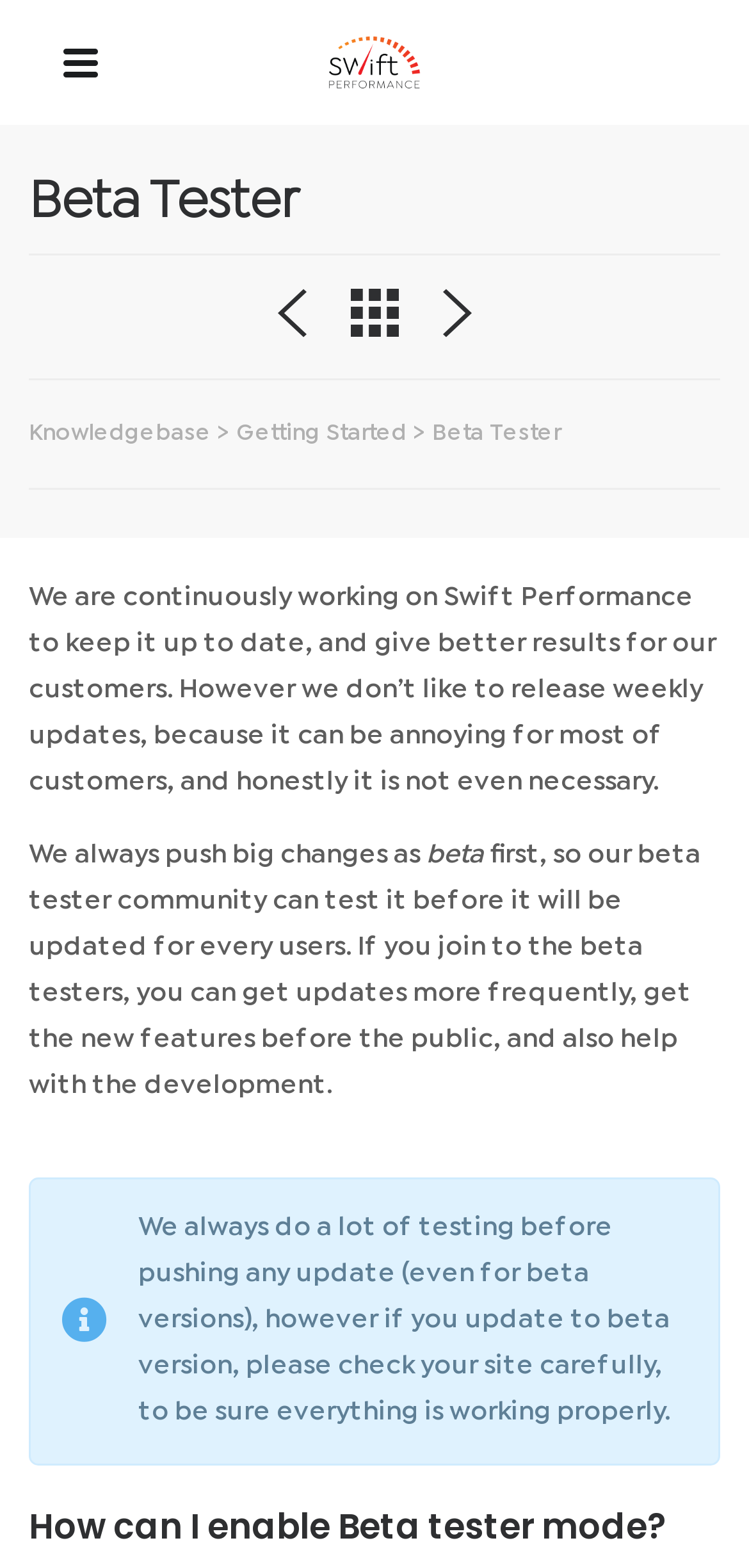What should you do after updating to a beta version?
Give a one-word or short-phrase answer derived from the screenshot.

Check your site carefully